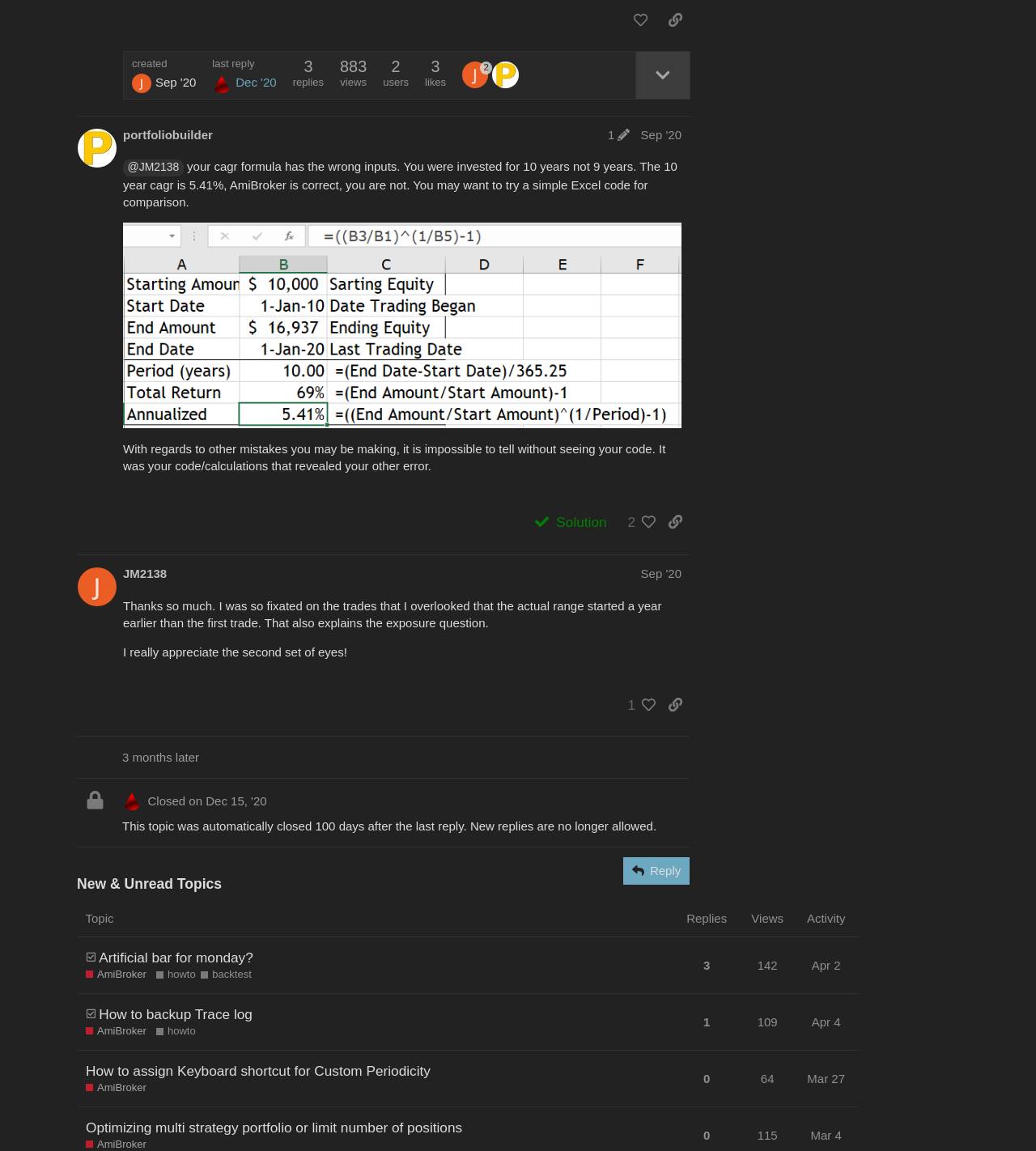Identify the bounding box coordinates of the HTML element based on this description: "How to backup Trace log".

[0.096, 0.864, 0.244, 0.899]